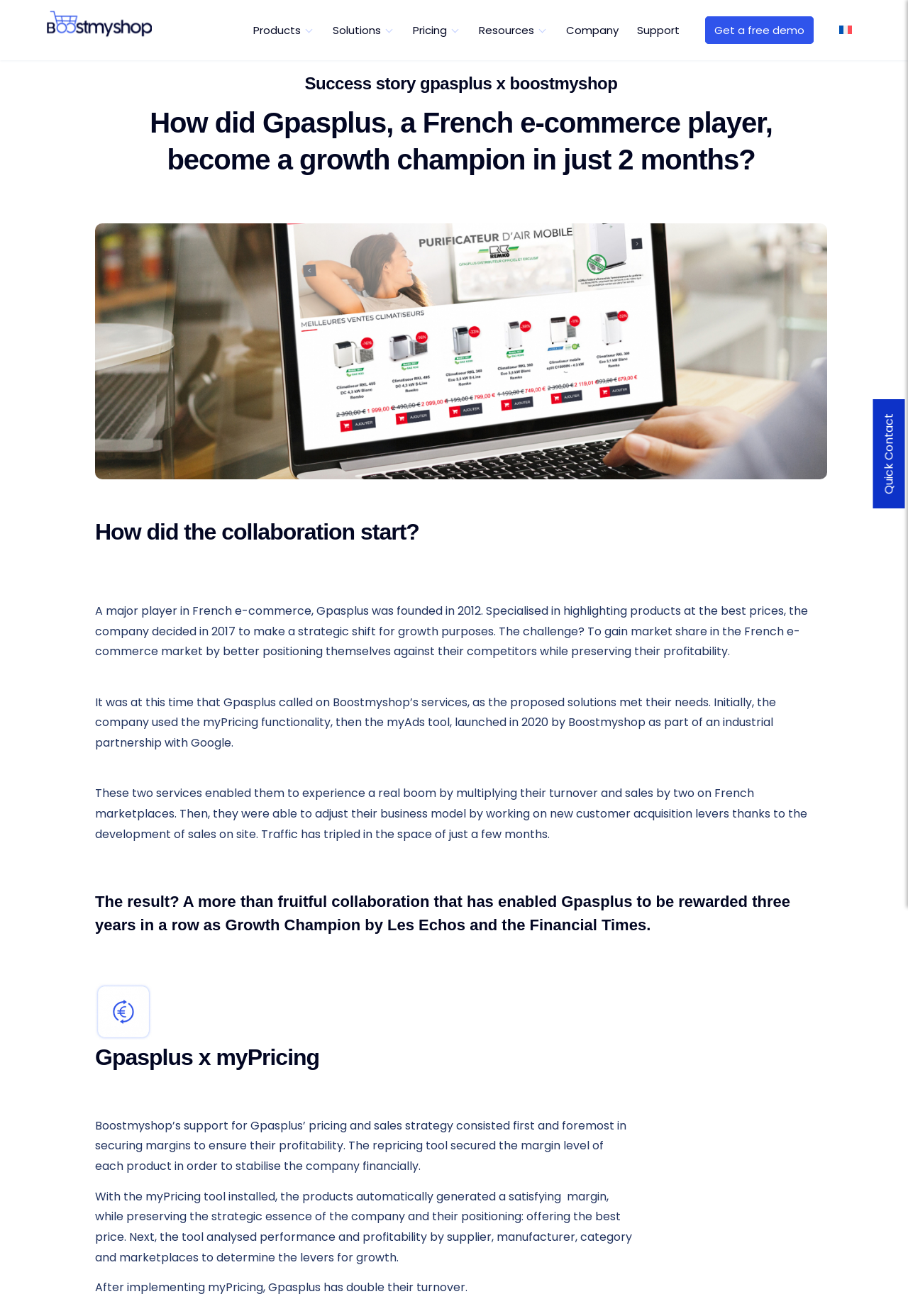Respond to the question below with a concise word or phrase:
What is the name of the tool launched by Boostmyshop in 2020?

myAds